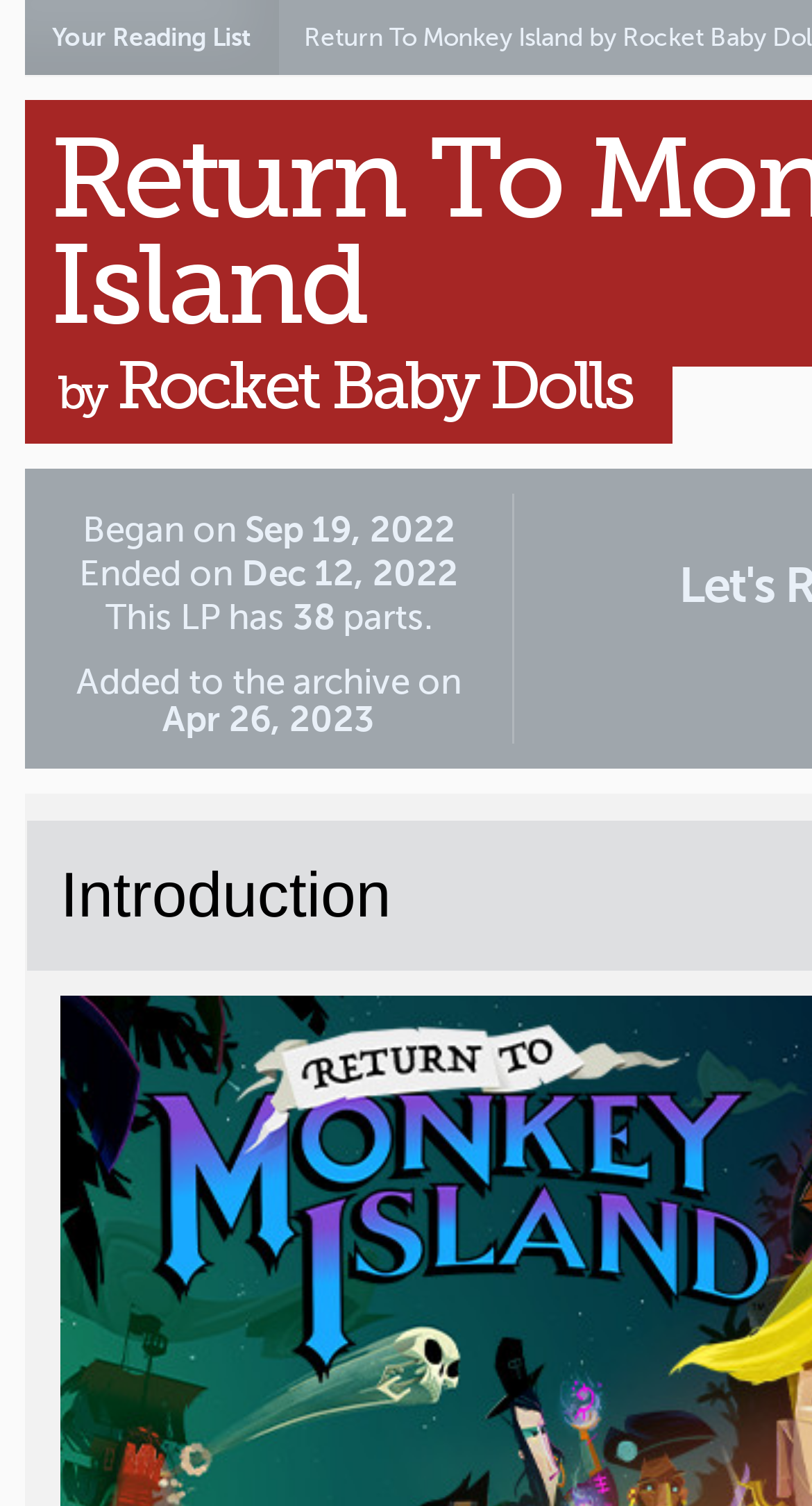Locate the headline of the webpage and generate its content.

Return To Monkey Island